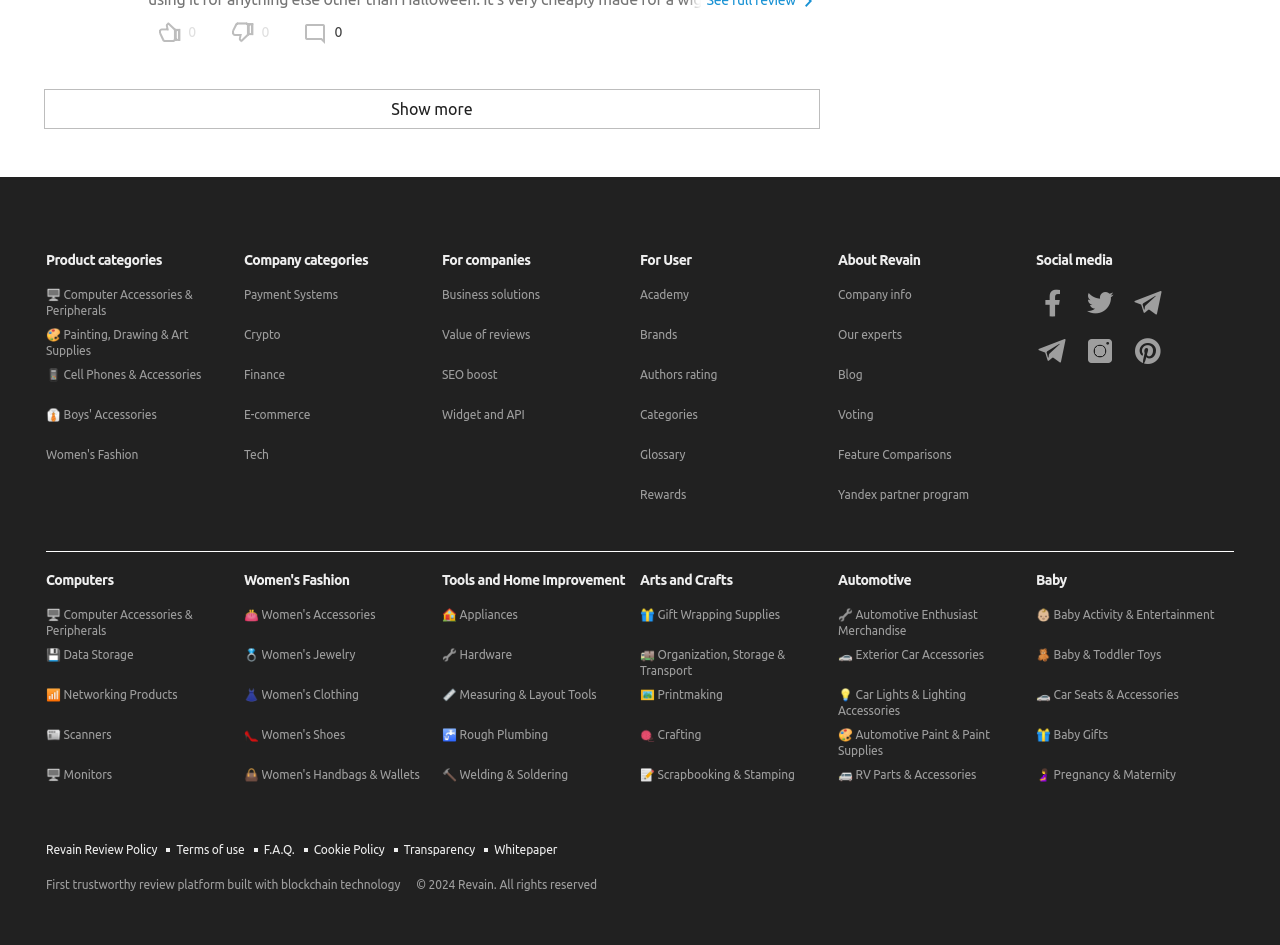Determine the bounding box coordinates for the region that must be clicked to execute the following instruction: "Browse 'Baby Activity & Entertainment' products".

[0.809, 0.642, 0.949, 0.676]